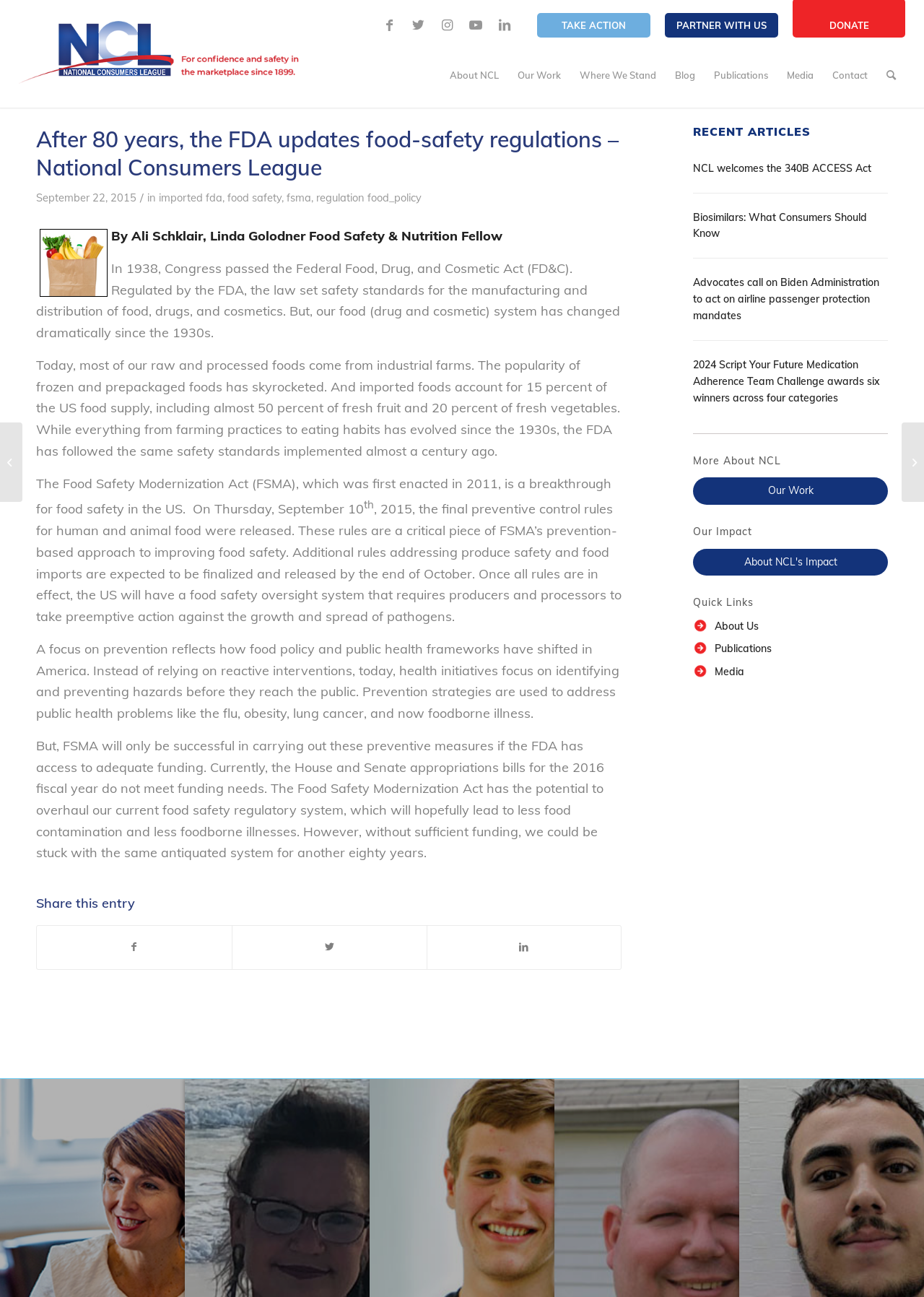Can you determine the bounding box coordinates of the area that needs to be clicked to fulfill the following instruction: "Share this entry on Facebook"?

[0.04, 0.714, 0.251, 0.747]